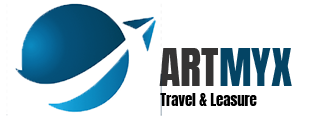What is the company's focus?
Please ensure your answer is as detailed and informative as possible.

The tagline 'Travel & Leisure' emphasizes the company’s commitment to providing enjoyable travel experiences and leisure activities, inviting customers to embark on new adventures with them.